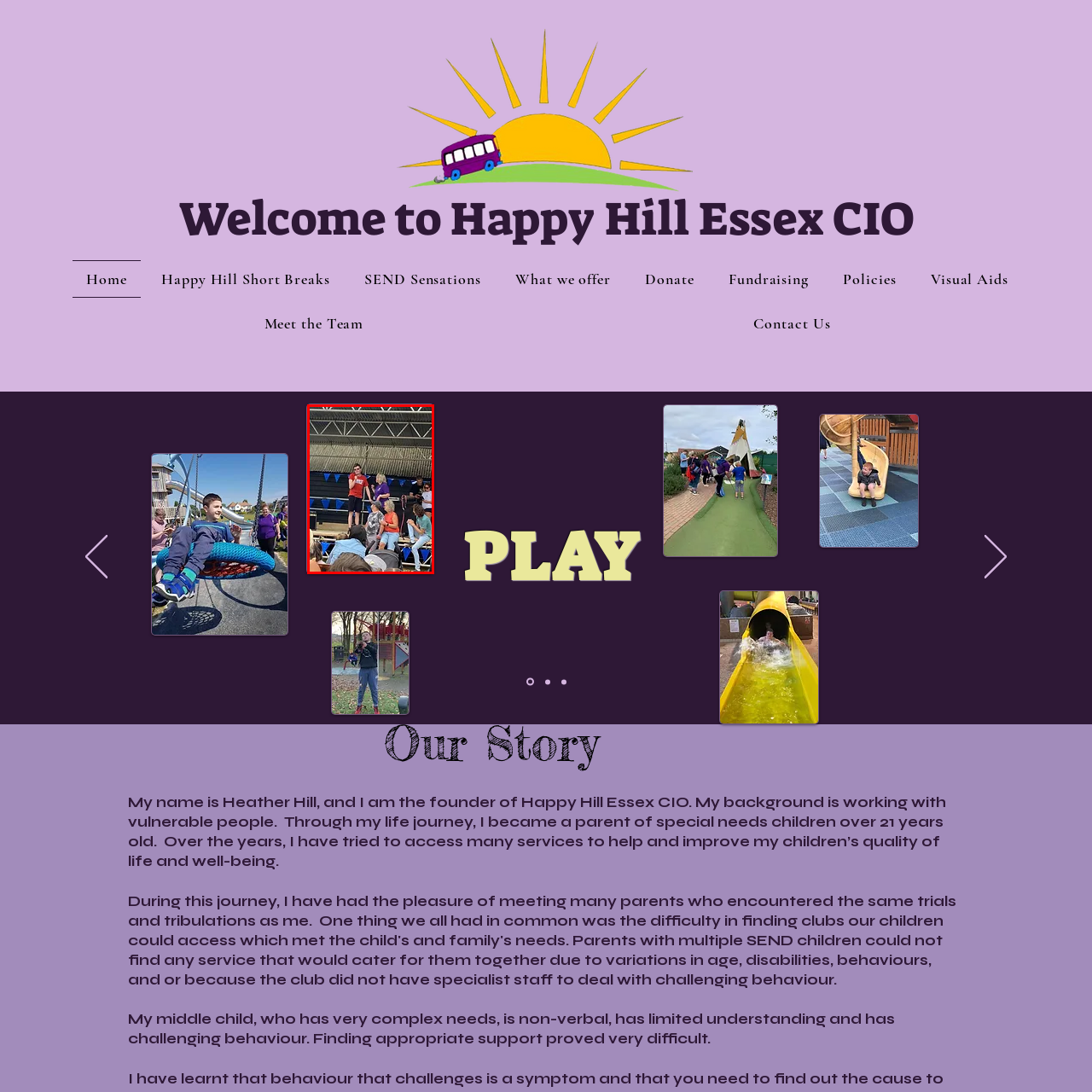What is the atmosphere of the event?
Focus on the area within the red boundary in the image and answer the question with one word or a short phrase.

filled with energy